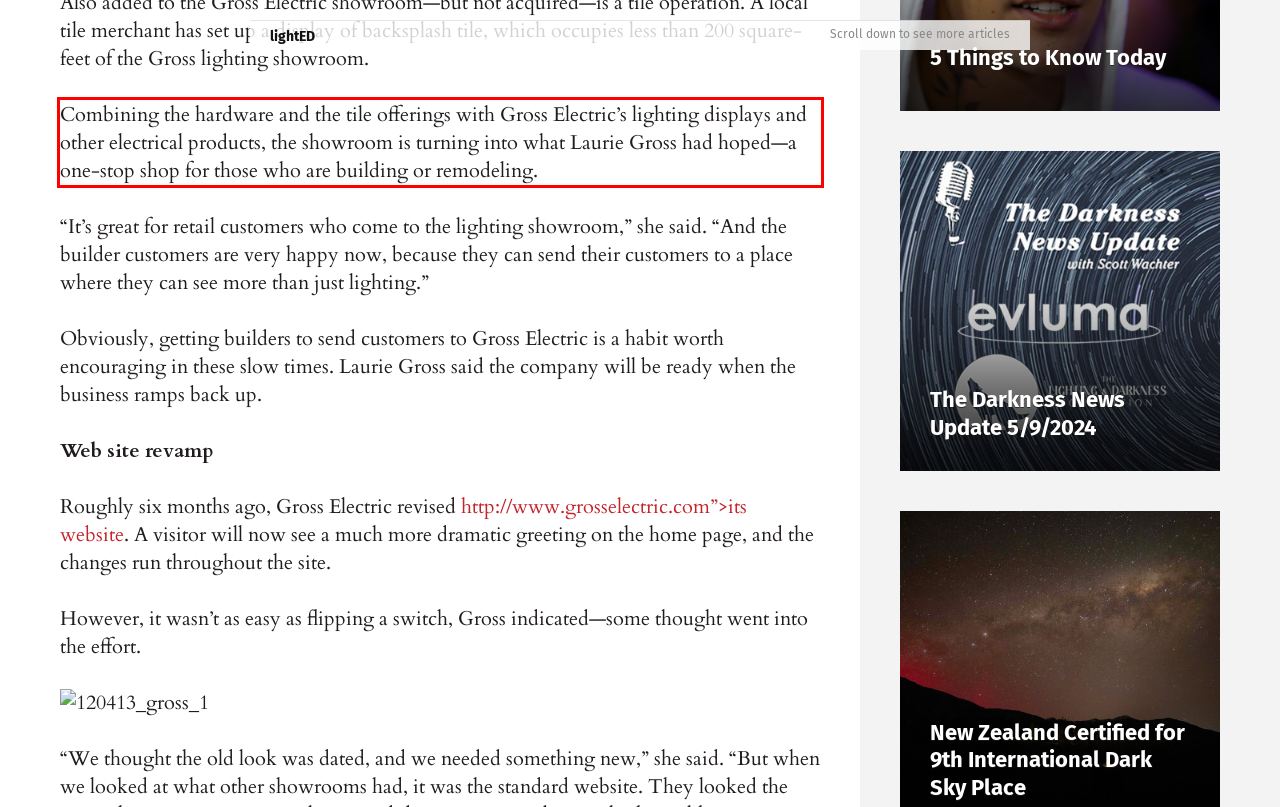Please examine the webpage screenshot and extract the text within the red bounding box using OCR.

Combining the hardware and the tile offerings with Gross Electric’s lighting displays and other electrical products, the showroom is turning into what Laurie Gross had hoped—a one-stop shop for those who are building or remodeling.